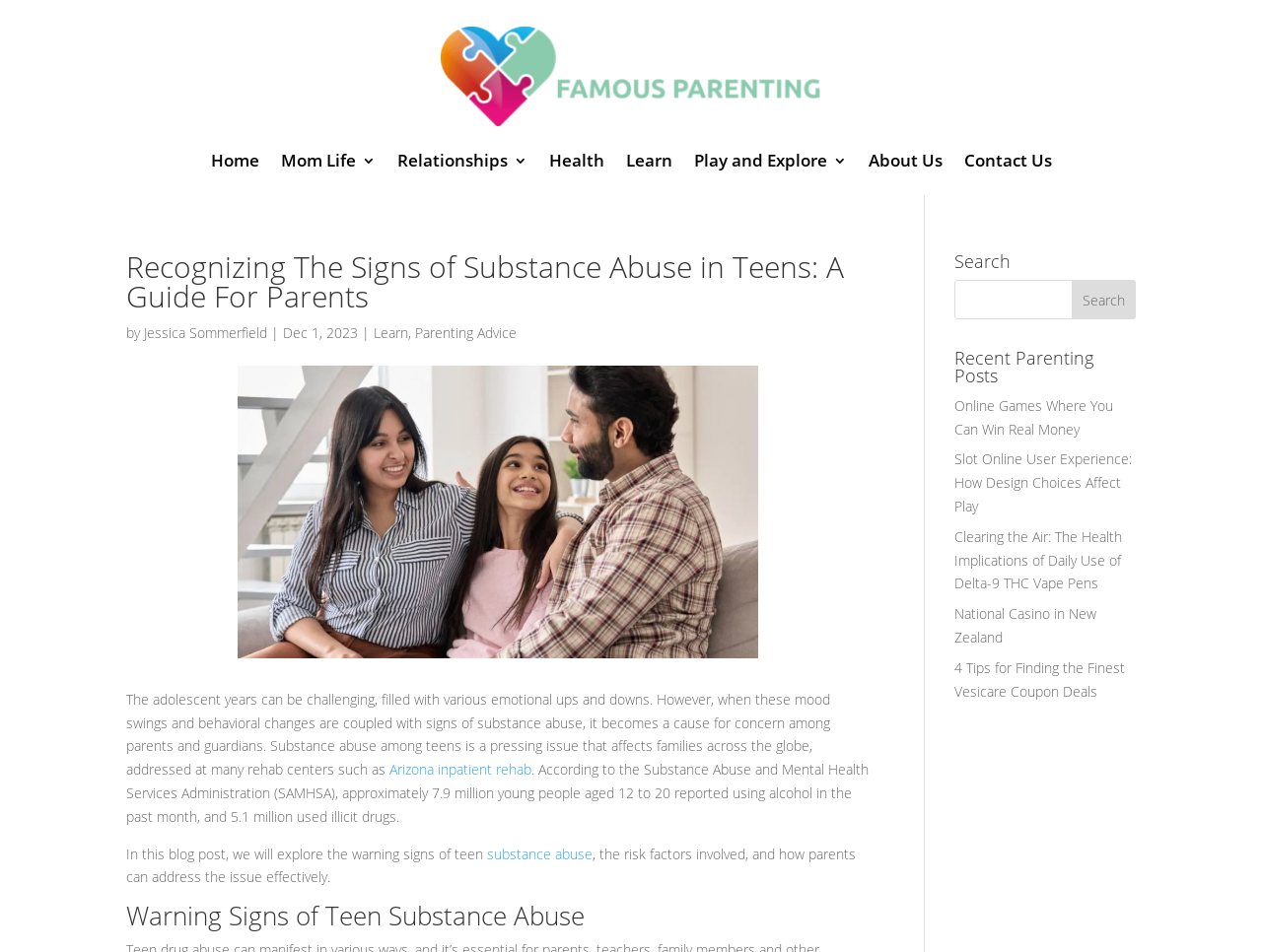Kindly determine the bounding box coordinates of the area that needs to be clicked to fulfill this instruction: "Learn more about parenting advice".

[0.329, 0.339, 0.409, 0.359]